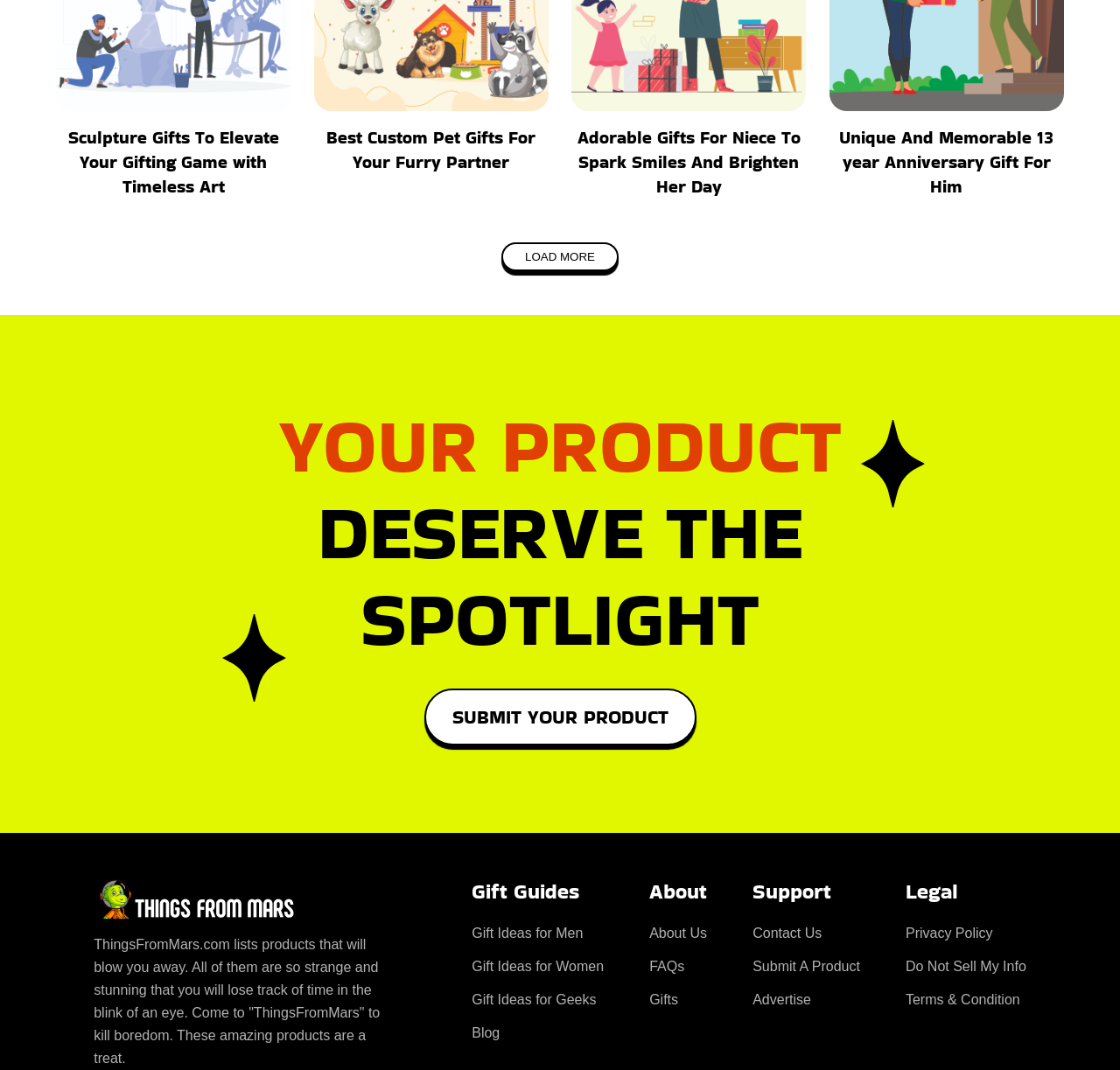Please identify the coordinates of the bounding box that should be clicked to fulfill this instruction: "Click the 'LOAD MORE' button".

[0.448, 0.227, 0.552, 0.254]